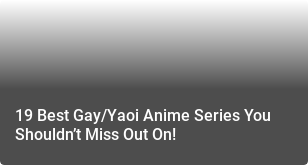Please reply with a single word or brief phrase to the question: 
What type of content is being recommended?

Anime series